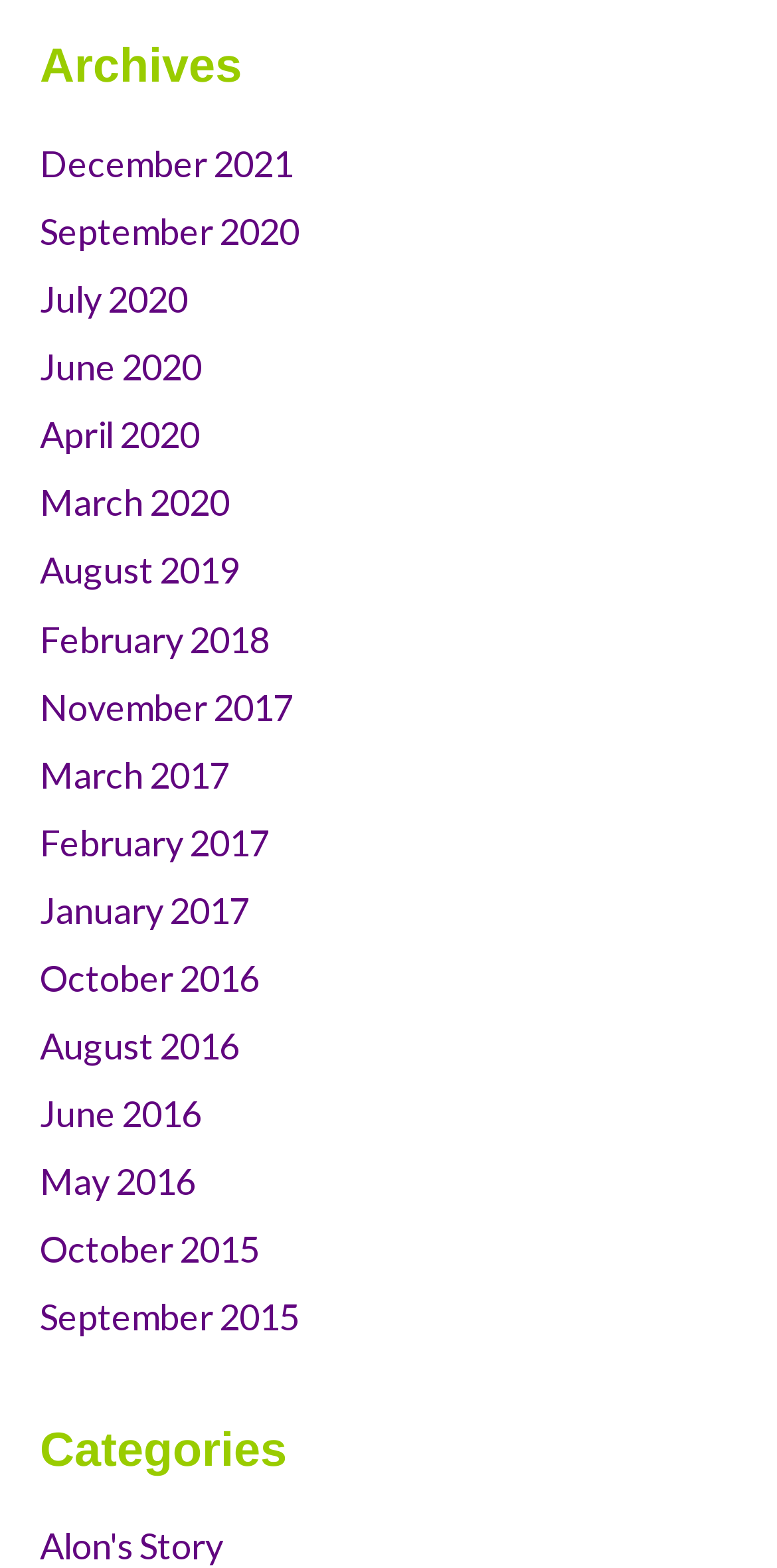Give the bounding box coordinates for the element described by: "December 2021".

[0.051, 0.09, 0.377, 0.118]